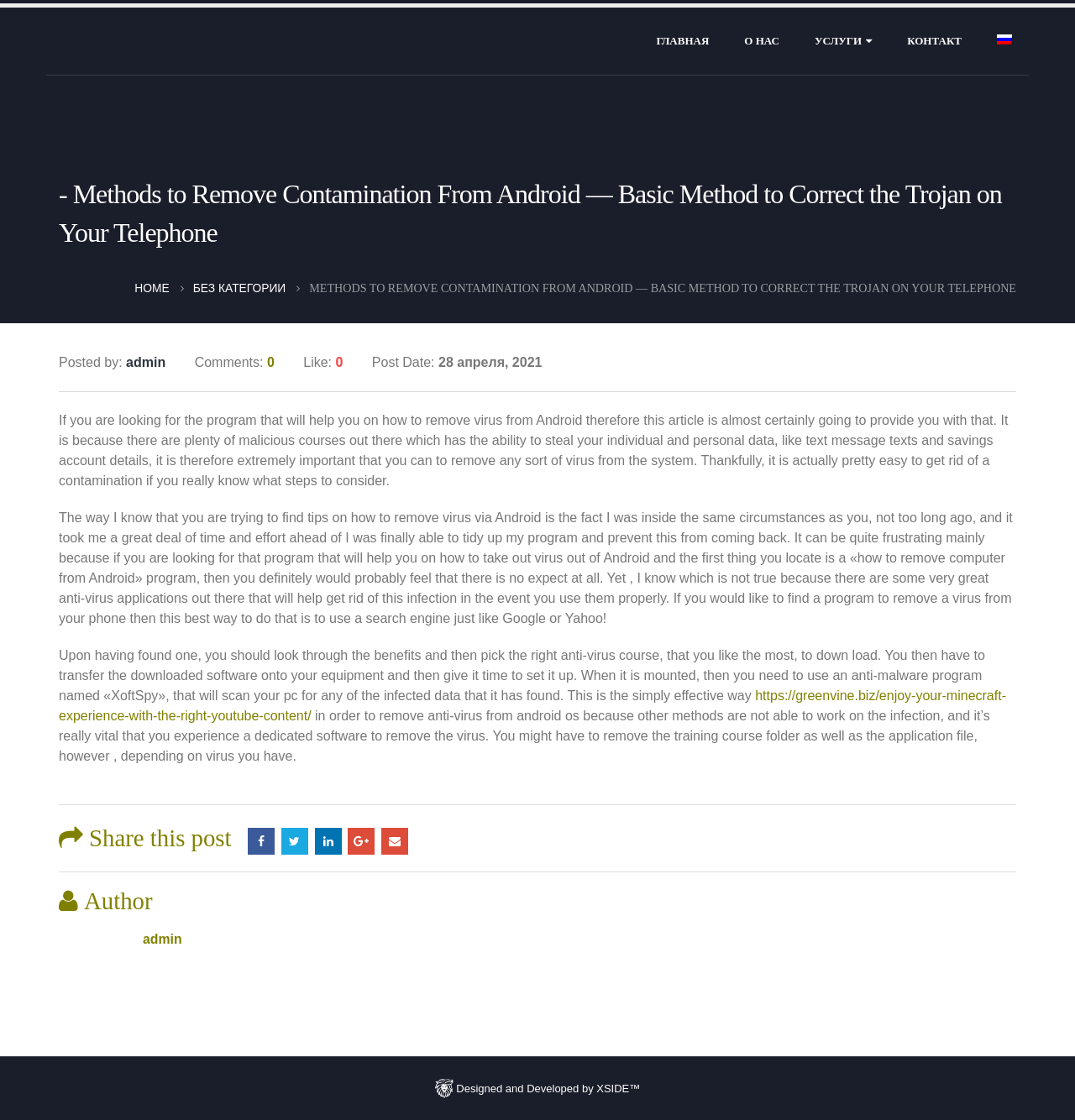Using the webpage screenshot and the element description Без категории, determine the bounding box coordinates. Specify the coordinates in the format (top-left x, top-left y, bottom-right x, bottom-right y) with values ranging from 0 to 1.

[0.18, 0.248, 0.266, 0.266]